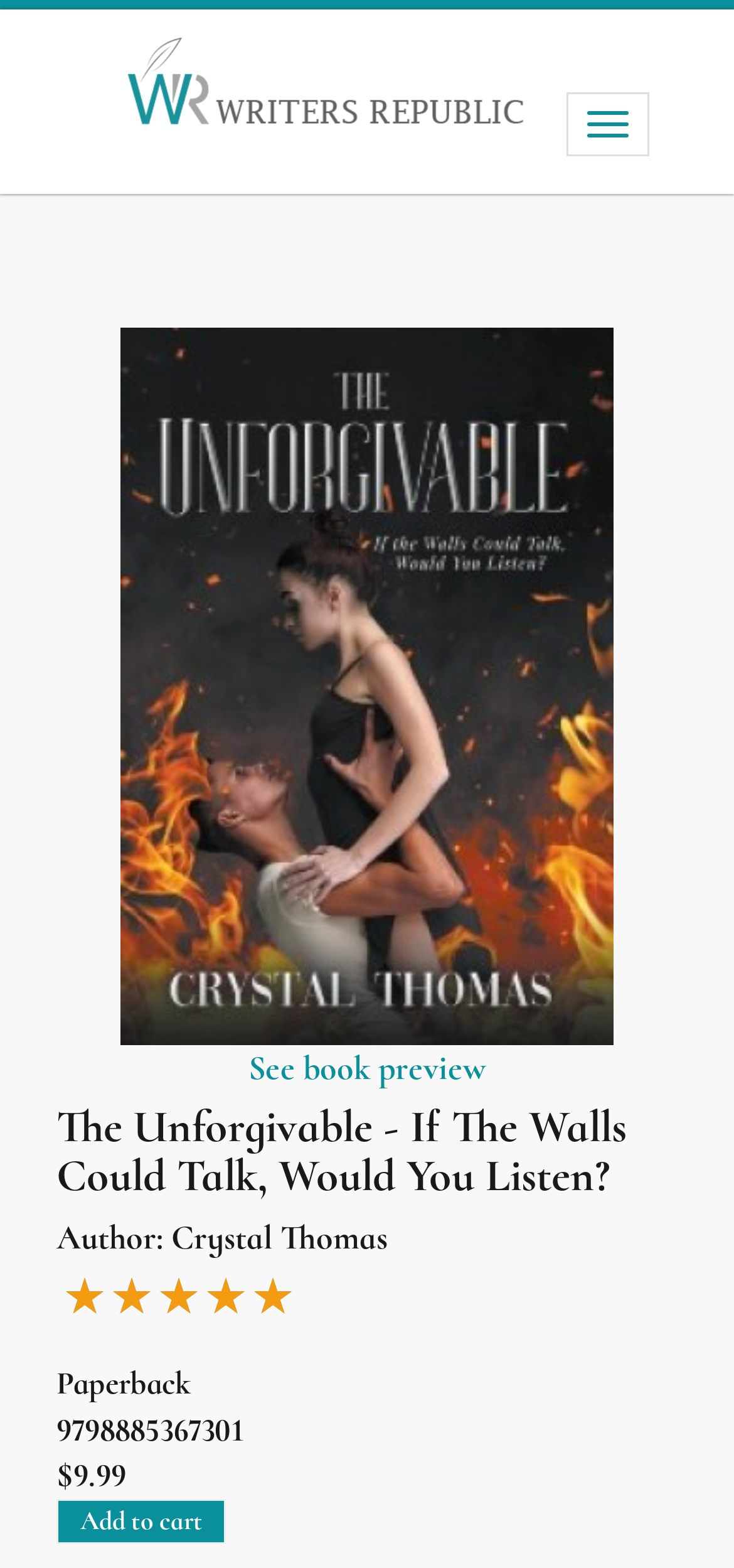What is the format of the book?
Please answer the question with a single word or phrase, referencing the image.

Paperback